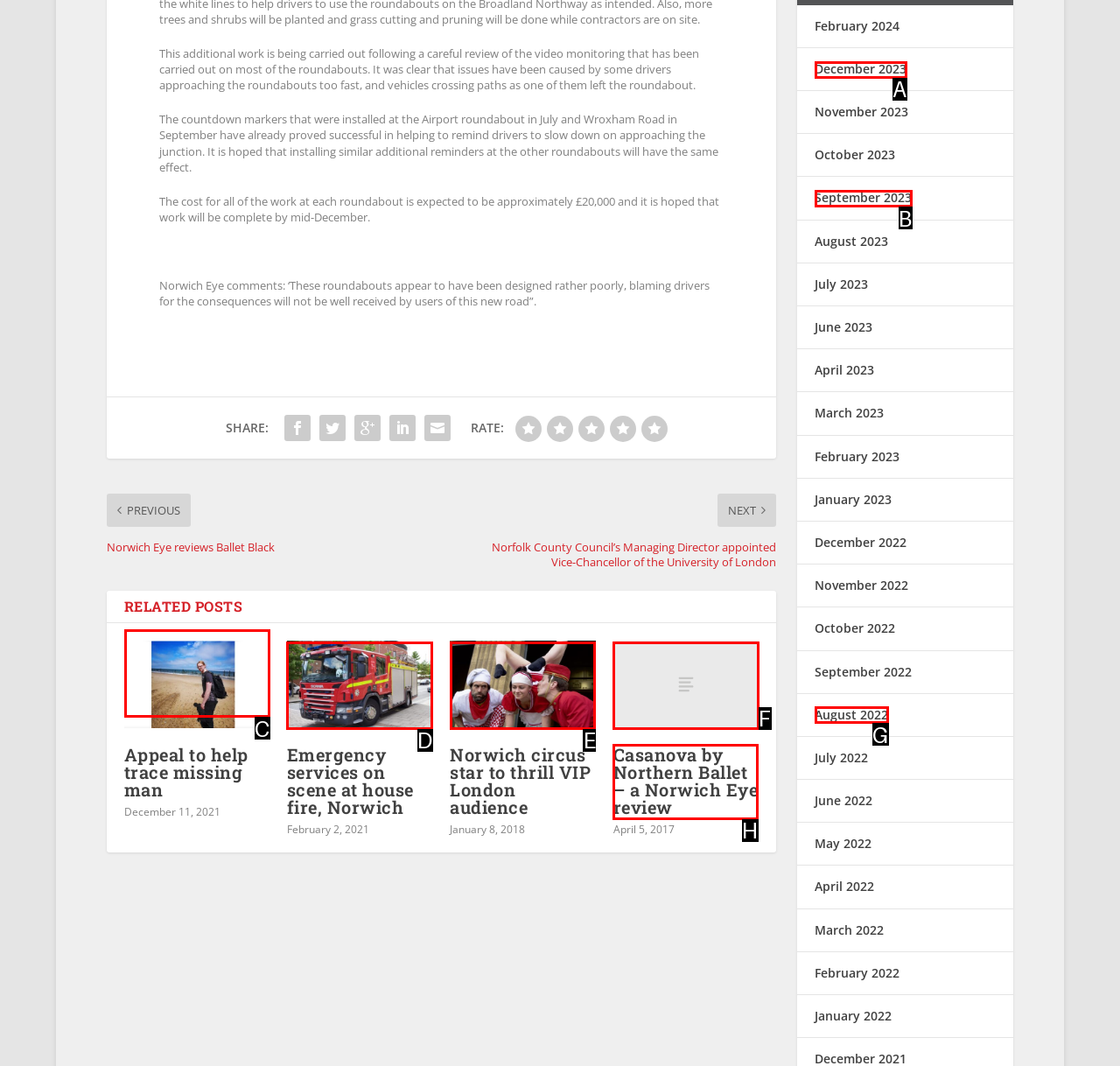Determine which letter corresponds to the UI element to click for this task: Read related post 'Appeal to help trace missing man'
Respond with the letter from the available options.

C